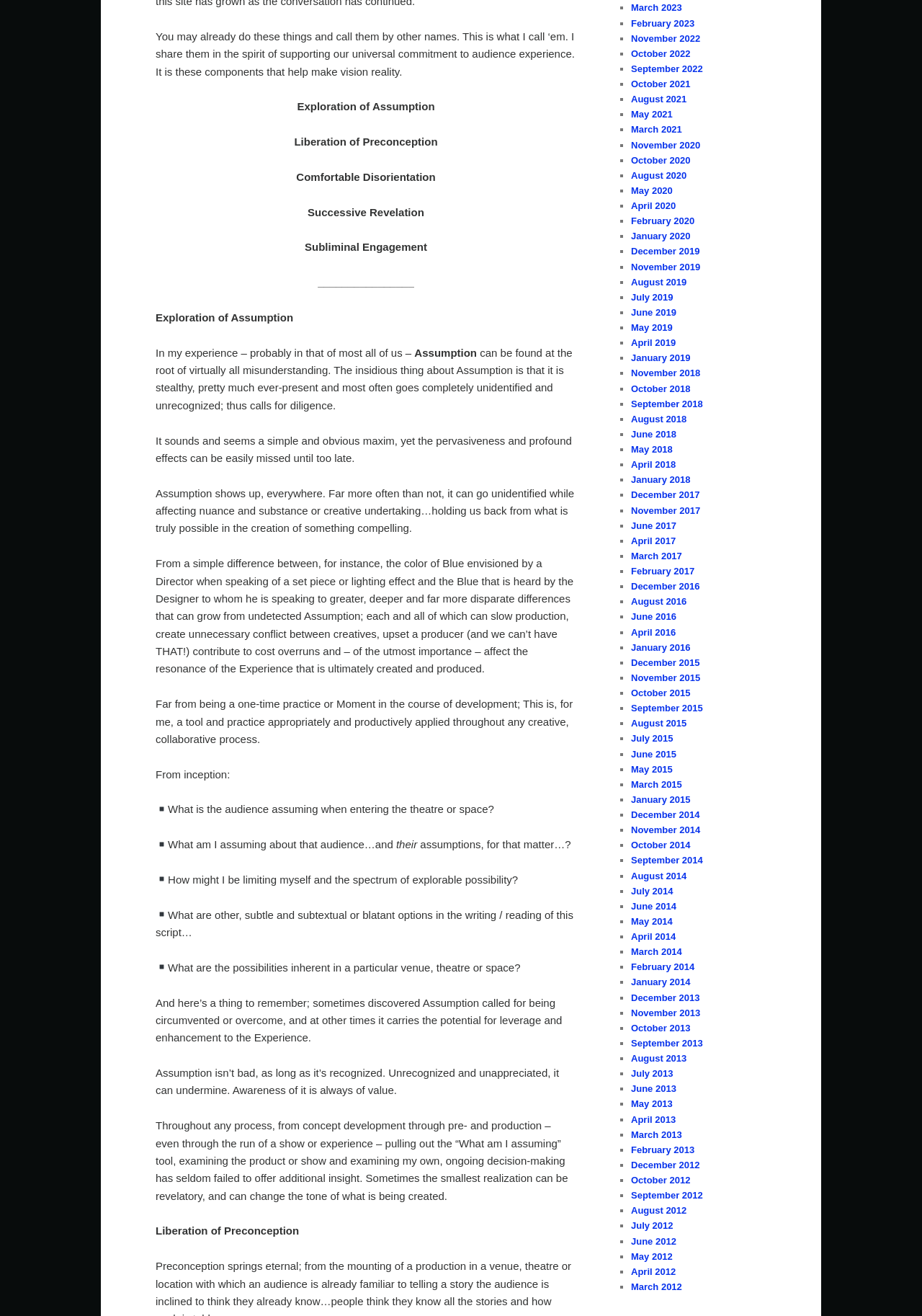What is the significance of the 'What am I assuming' tool?
From the image, respond with a single word or phrase.

to offer additional insight